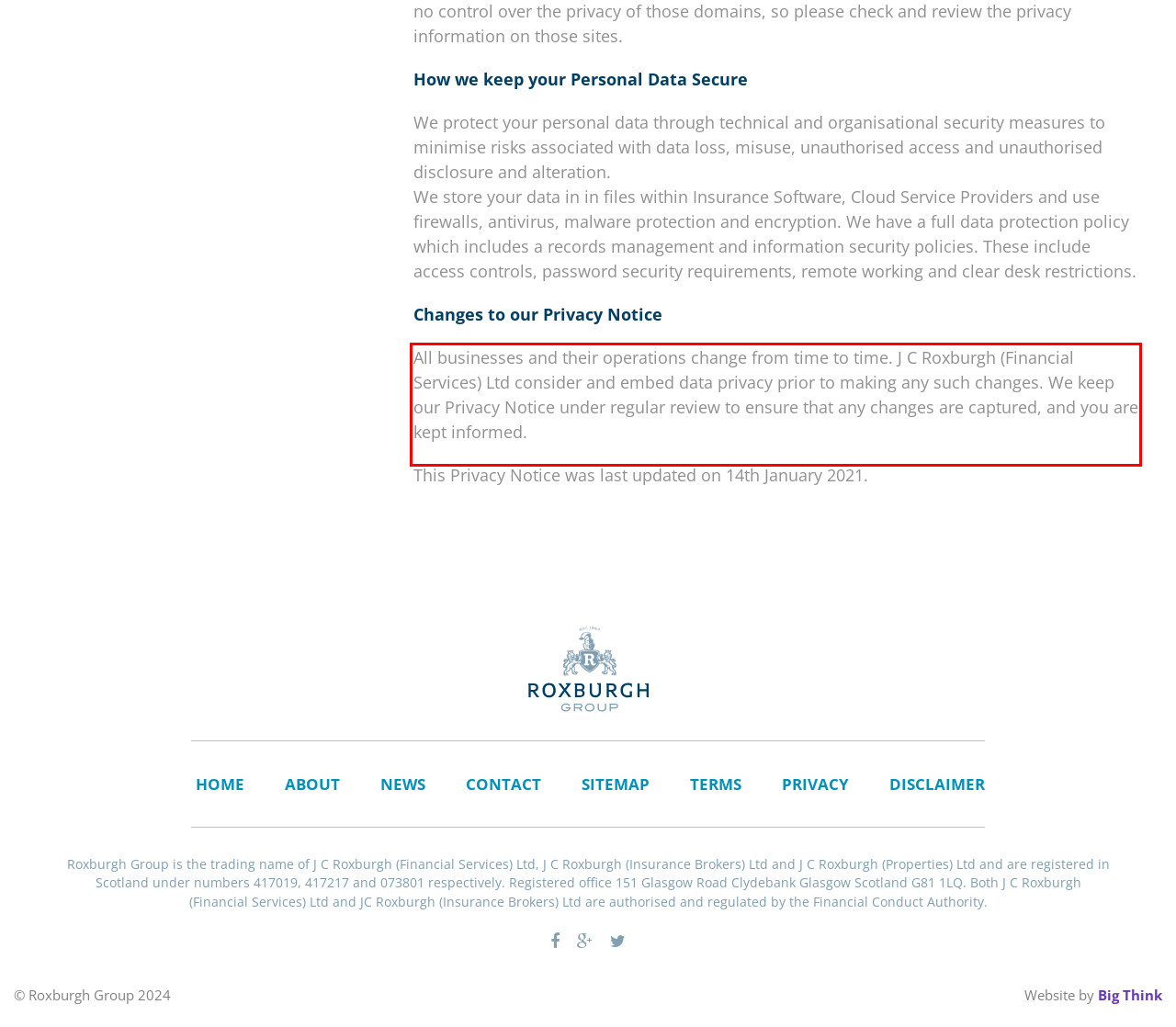Analyze the screenshot of the webpage that features a red bounding box and recognize the text content enclosed within this red bounding box.

All businesses and their operations change from time to time. J C Roxburgh (Financial Services) Ltd consider and embed data privacy prior to making any such changes. We keep our Privacy Notice under regular review to ensure that any changes are captured, and you are kept informed.